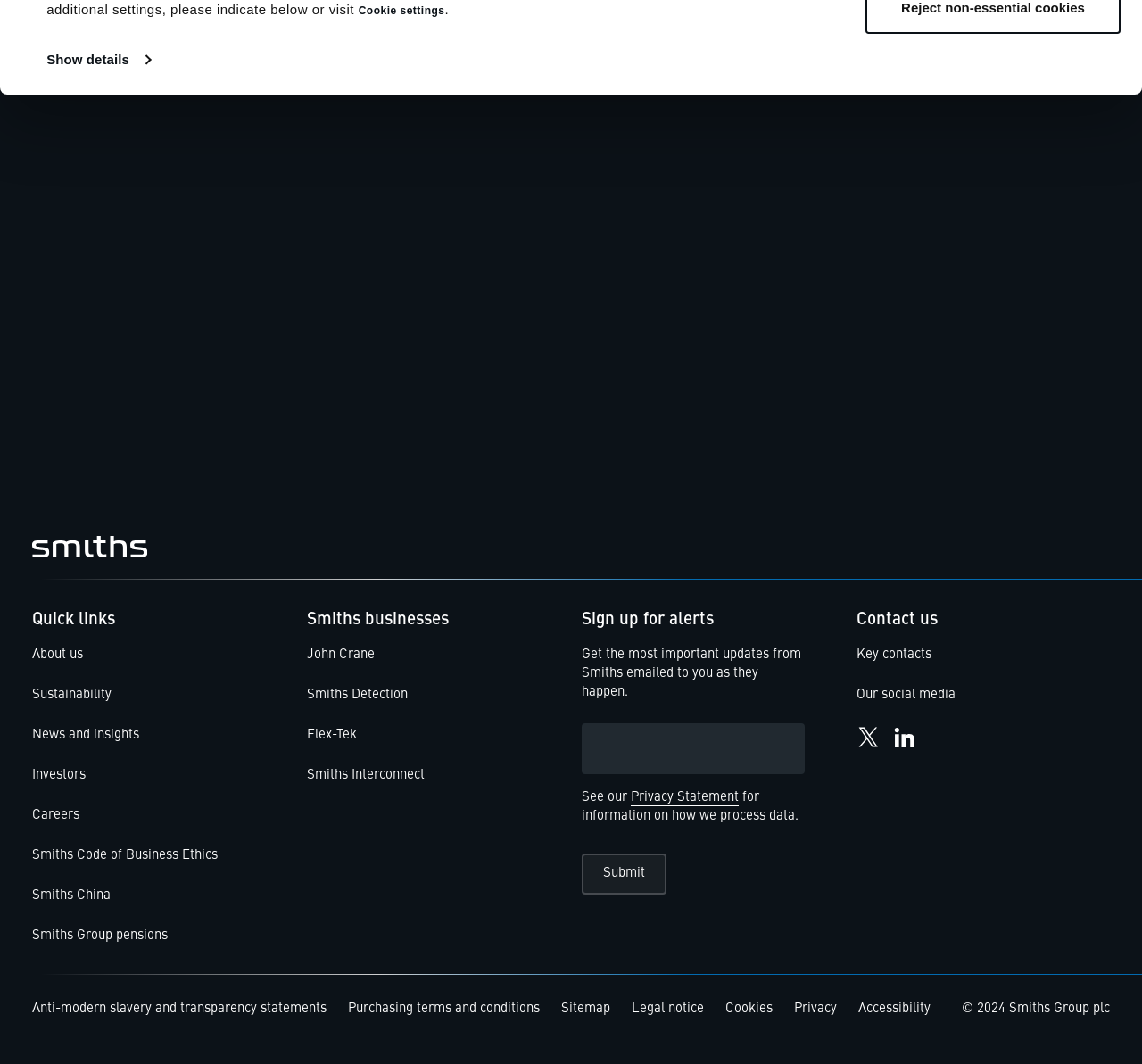What is the name of the company that launches new technology to reduce power loss in industrial batteries?
Carefully analyze the image and provide a thorough answer to the question.

The answer can be found in the first heading element, which states 'Smiths Interconnect launches new technology to reduce power loss in industrial batteries'.